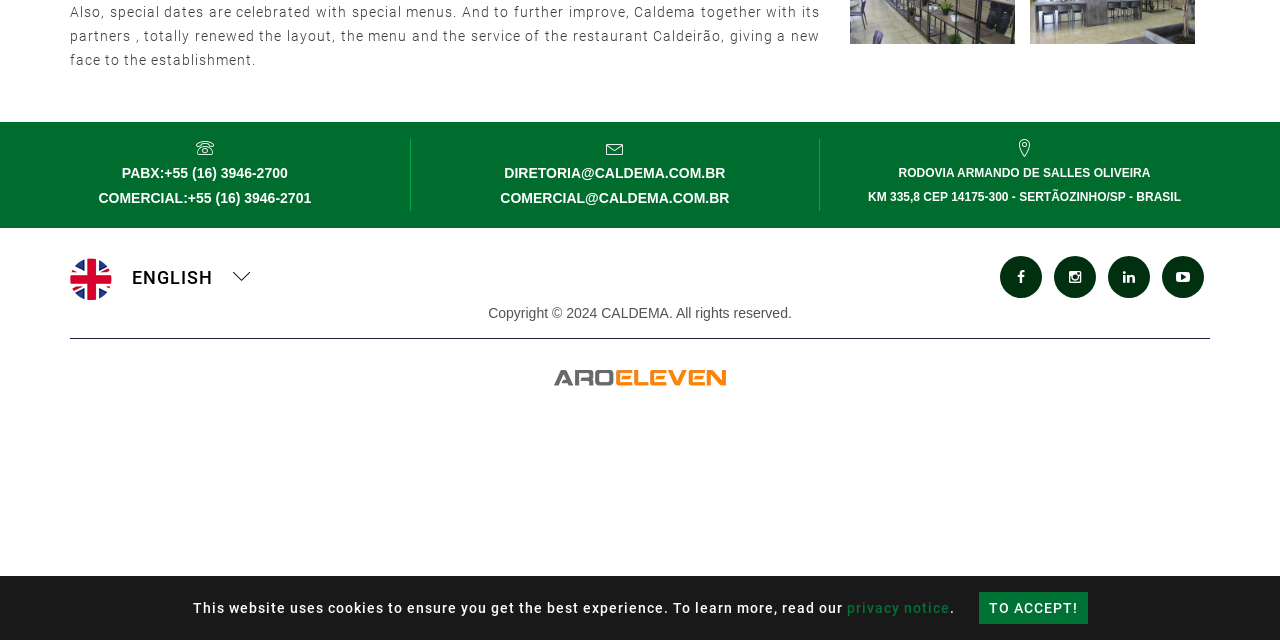Find the bounding box coordinates for the HTML element specified by: "Comercial:+55 (16) 3946-2701".

[0.0, 0.291, 0.32, 0.33]